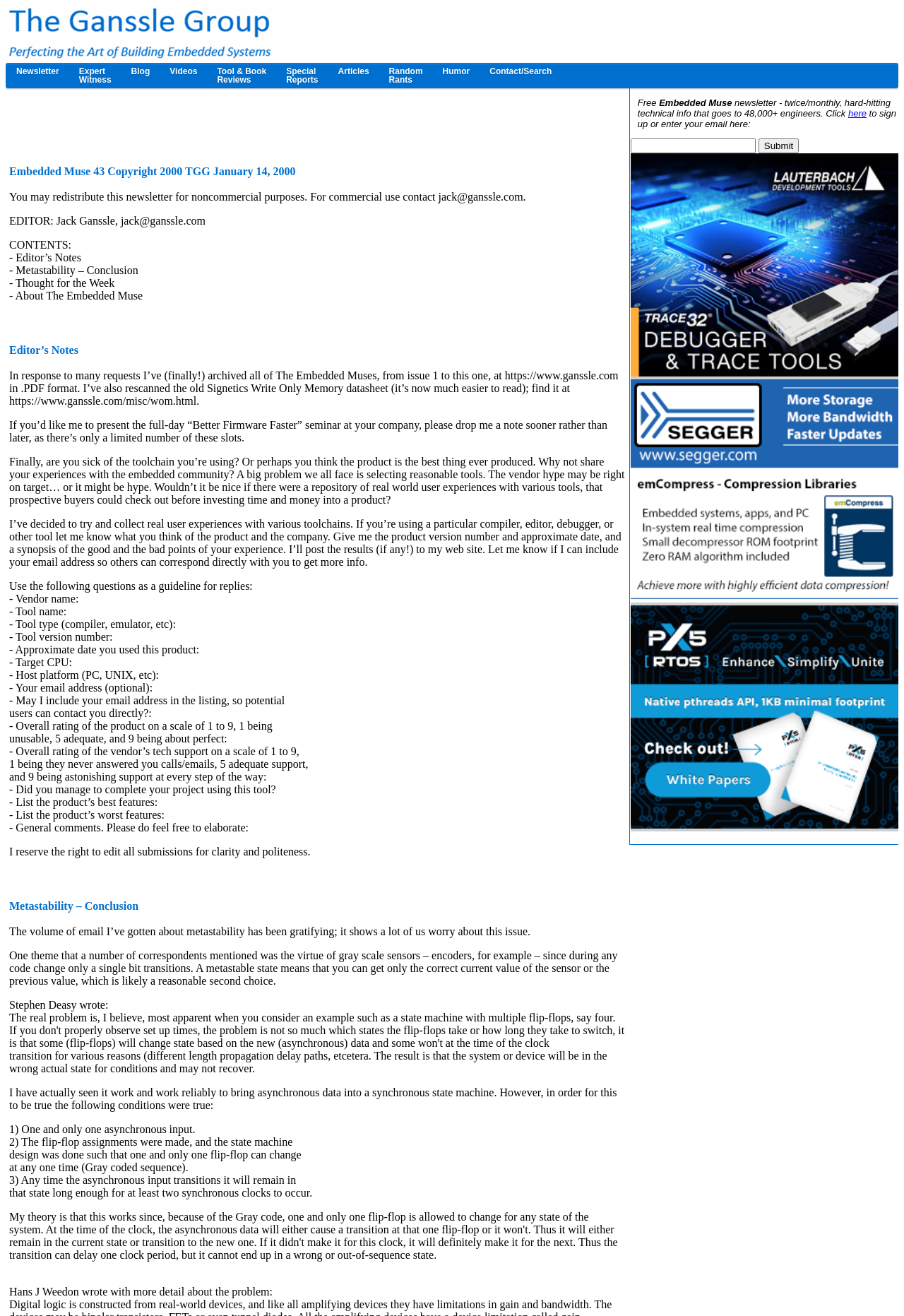Who is the editor of the newsletter?
Give a thorough and detailed response to the question.

The editor's name can be found in the text 'EDITOR: Jack Ganssle, jack@ganssle.com' which is located below the heading 'Embedded Muse 43 Copyright 2000 TGG January 14, 2000'.